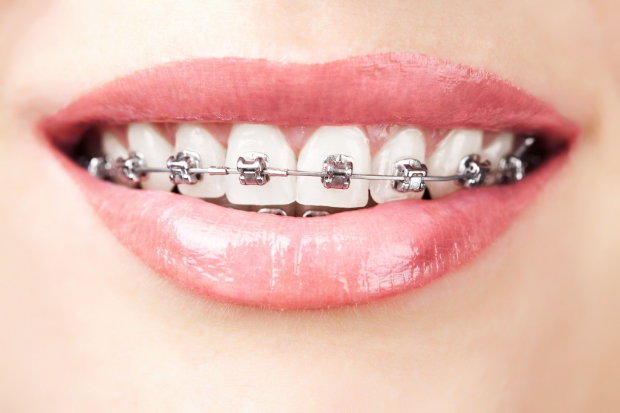Please answer the following question using a single word or phrase: 
Why are metal braces often chosen?

For their affordability